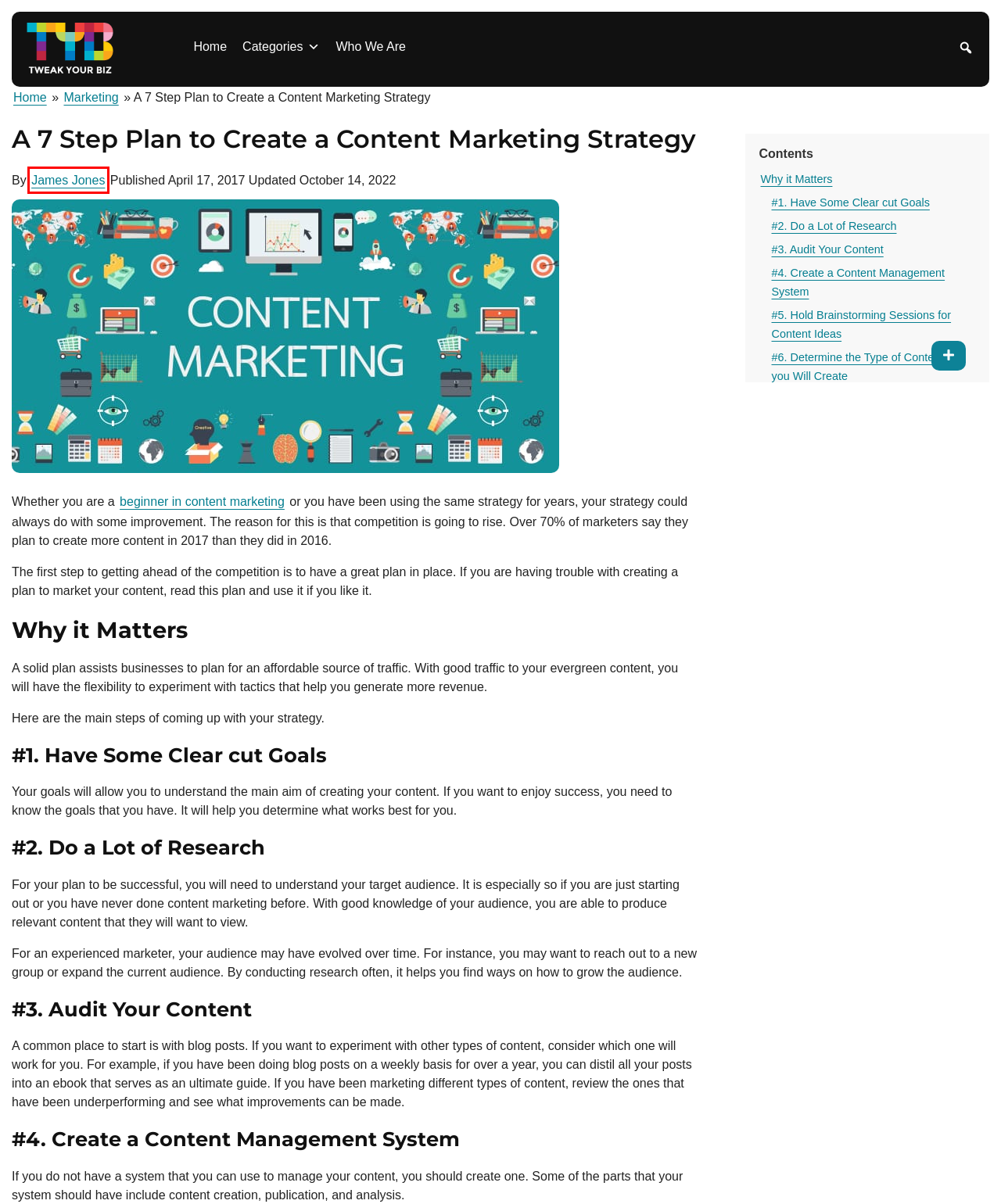Consider the screenshot of a webpage with a red bounding box around an element. Select the webpage description that best corresponds to the new page after clicking the element inside the red bounding box. Here are the candidates:
A. James Jones, Author at Tweak Your Biz
B. HubSpot | Software, Tools, Resources for Your Business
C. Marketing Archives - Tweak Your Biz
D. Tweak Your Biz -
E. About - Tweak Your Biz
F. Content Marketing Course Options for You
G. Buy Instagram Likes to Increase Your Online Presence - Tweak Your Biz
H. Sitemap - Tweak Your Biz

A